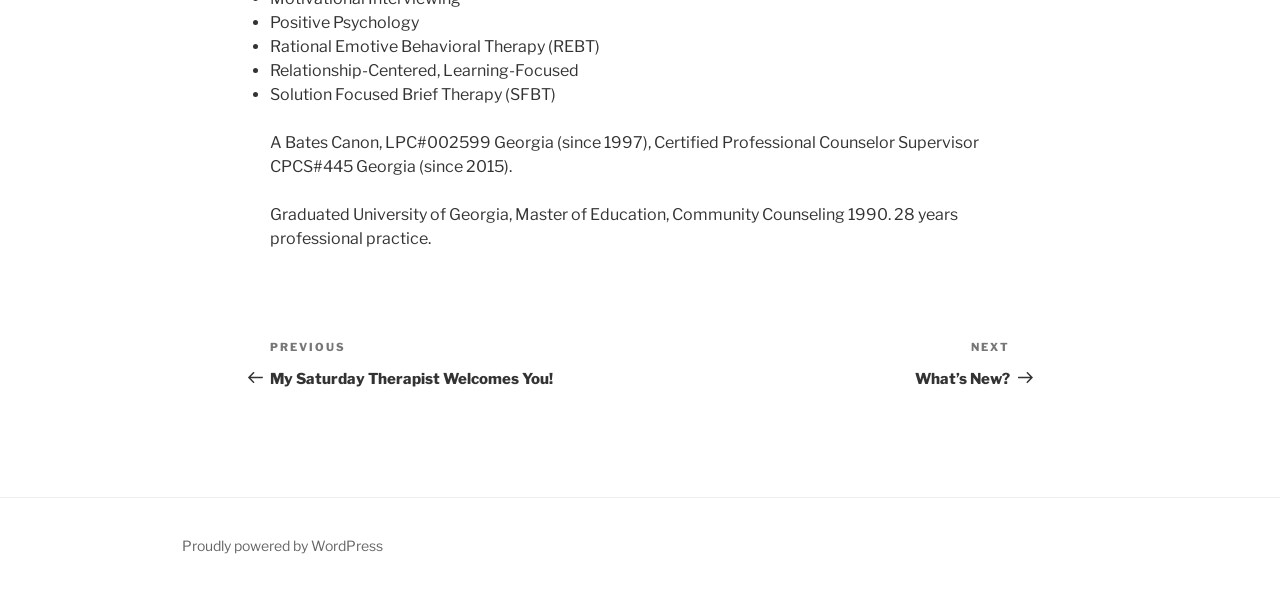Given the element description: "Proudly powered by WordPress", predict the bounding box coordinates of the UI element it refers to, using four float numbers between 0 and 1, i.e., [left, top, right, bottom].

[0.142, 0.906, 0.299, 0.935]